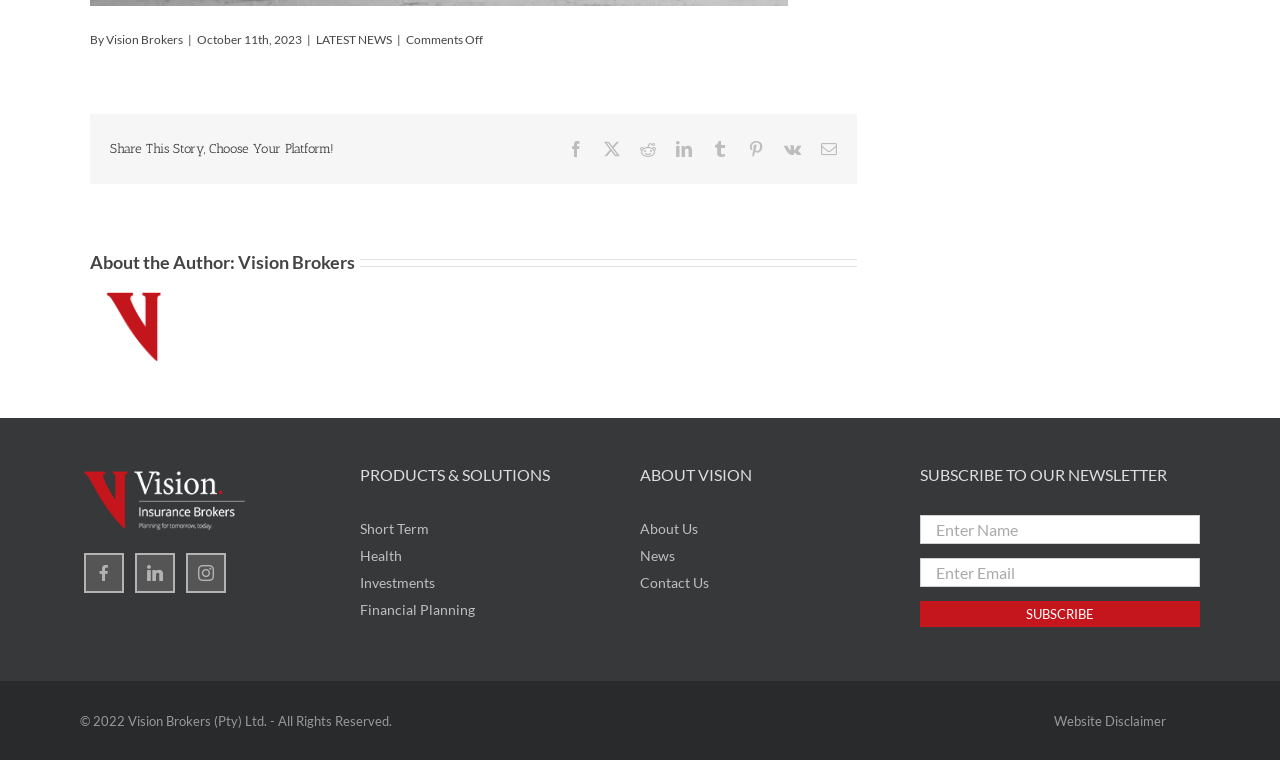Provide a brief response using a word or short phrase to this question:
What is the date of the latest news?

October 11th, 2023